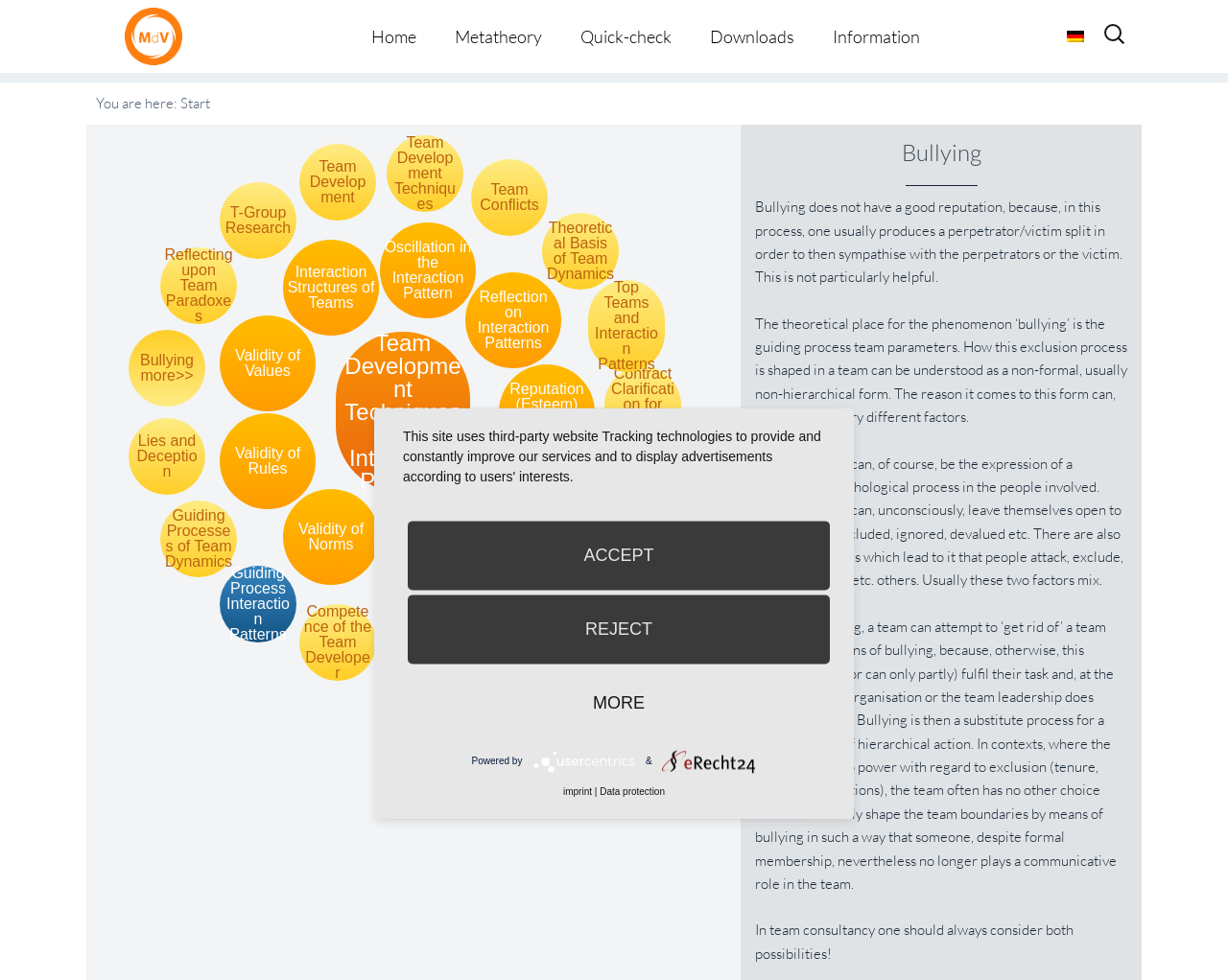Determine the bounding box coordinates of the clickable element necessary to fulfill the instruction: "Search for something". Provide the coordinates as four float numbers within the 0 to 1 range, i.e., [left, top, right, bottom].

[0.895, 0.021, 0.922, 0.068]